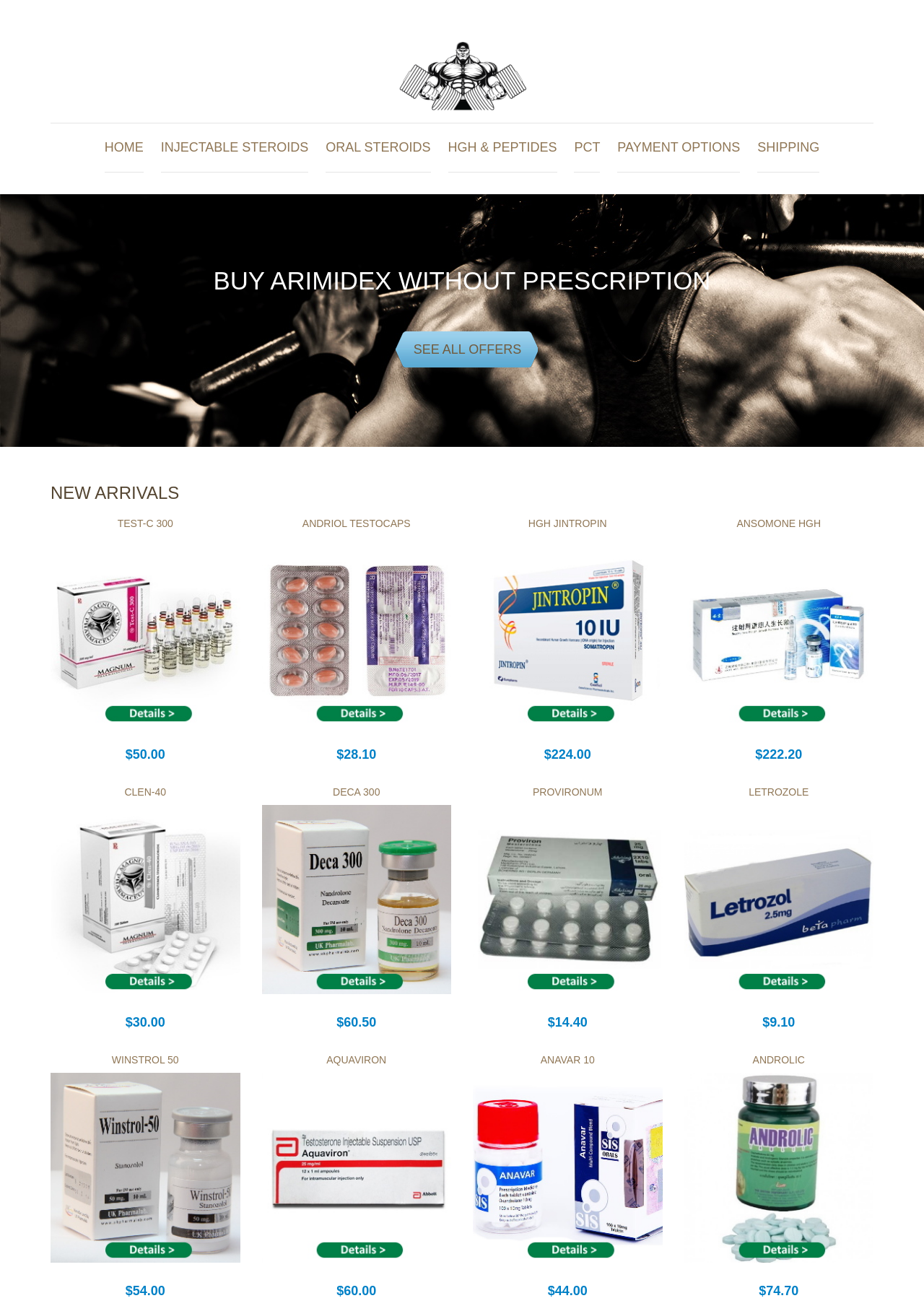What is the name of the product with the highest price?
Answer the question with a detailed explanation, including all necessary information.

The product with the highest price can be determined by looking at the prices listed for each product. The highest price is '$224.00', which corresponds to the product 'HGH JINTROPIN'.